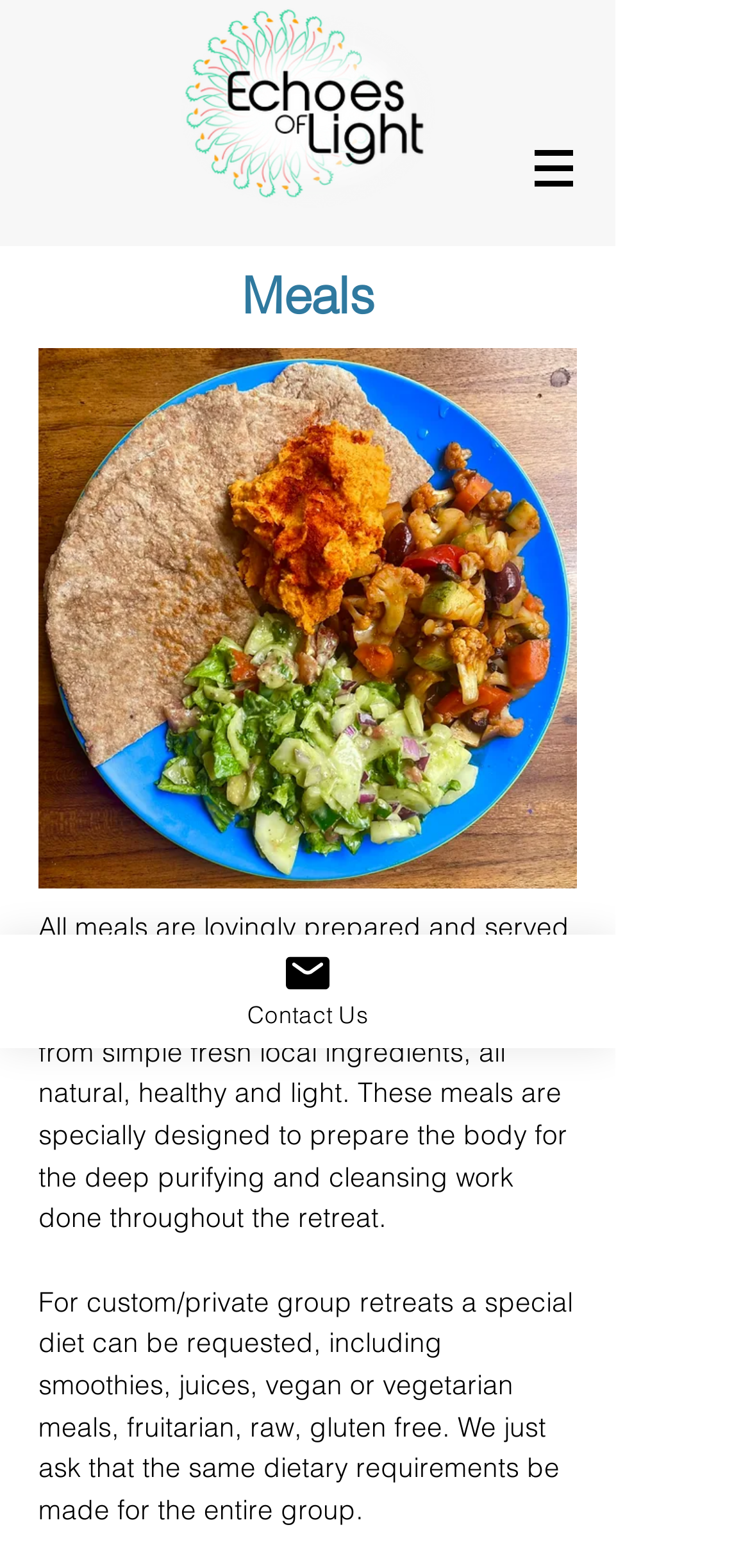Please analyze the image and provide a thorough answer to the question:
What is the contact method?

There is a 'Contact Us' link available on the webpage, which can be used to get in touch with the website owners or administrators.